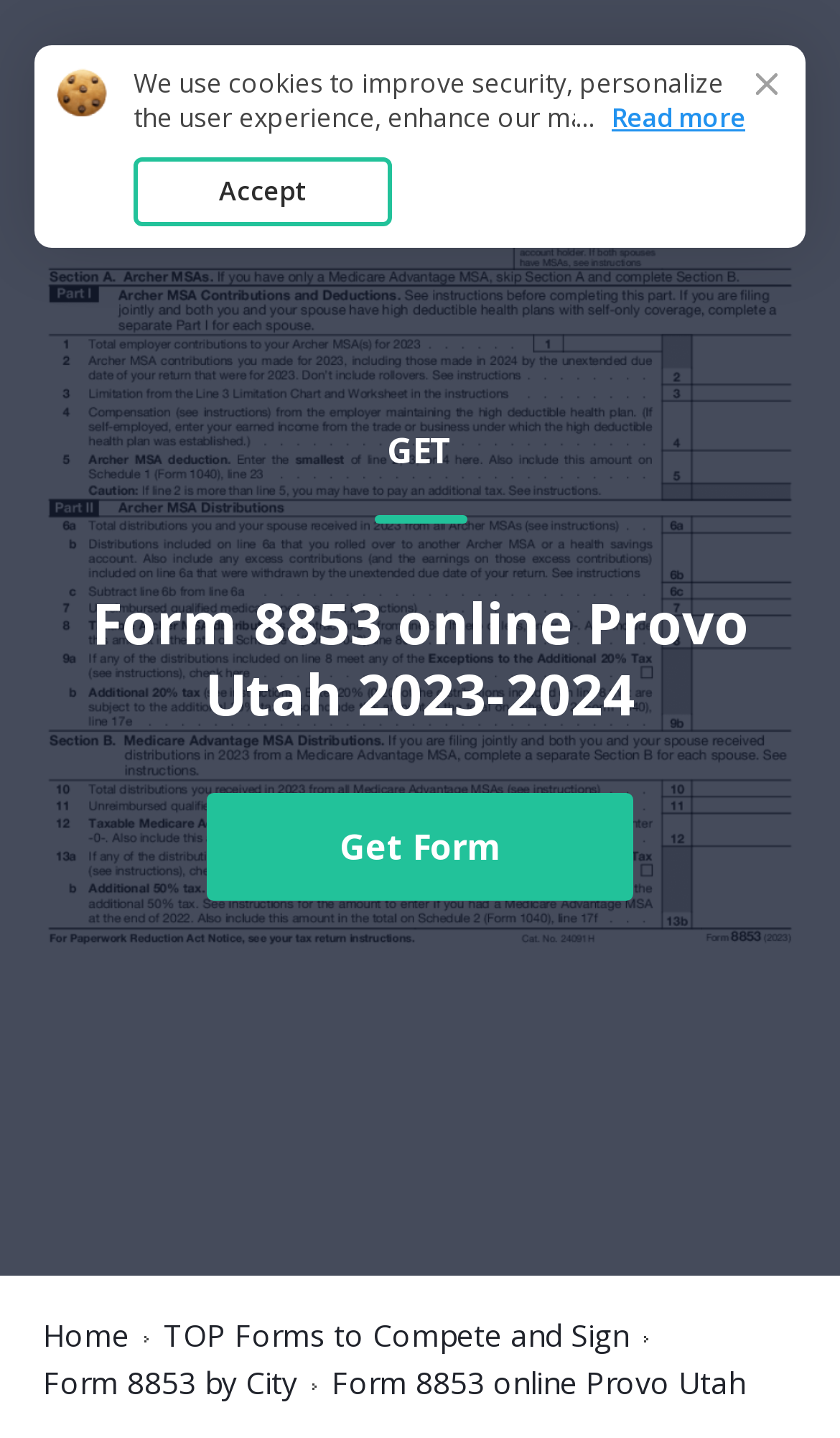Is there a cookie policy notification on this webpage?
With the help of the image, please provide a detailed response to the question.

Yes, there is a cookie policy notification on this webpage, which is located at the bottom of the webpage and informs users about the use of cookies and provides a link to read the Cookie Policy.